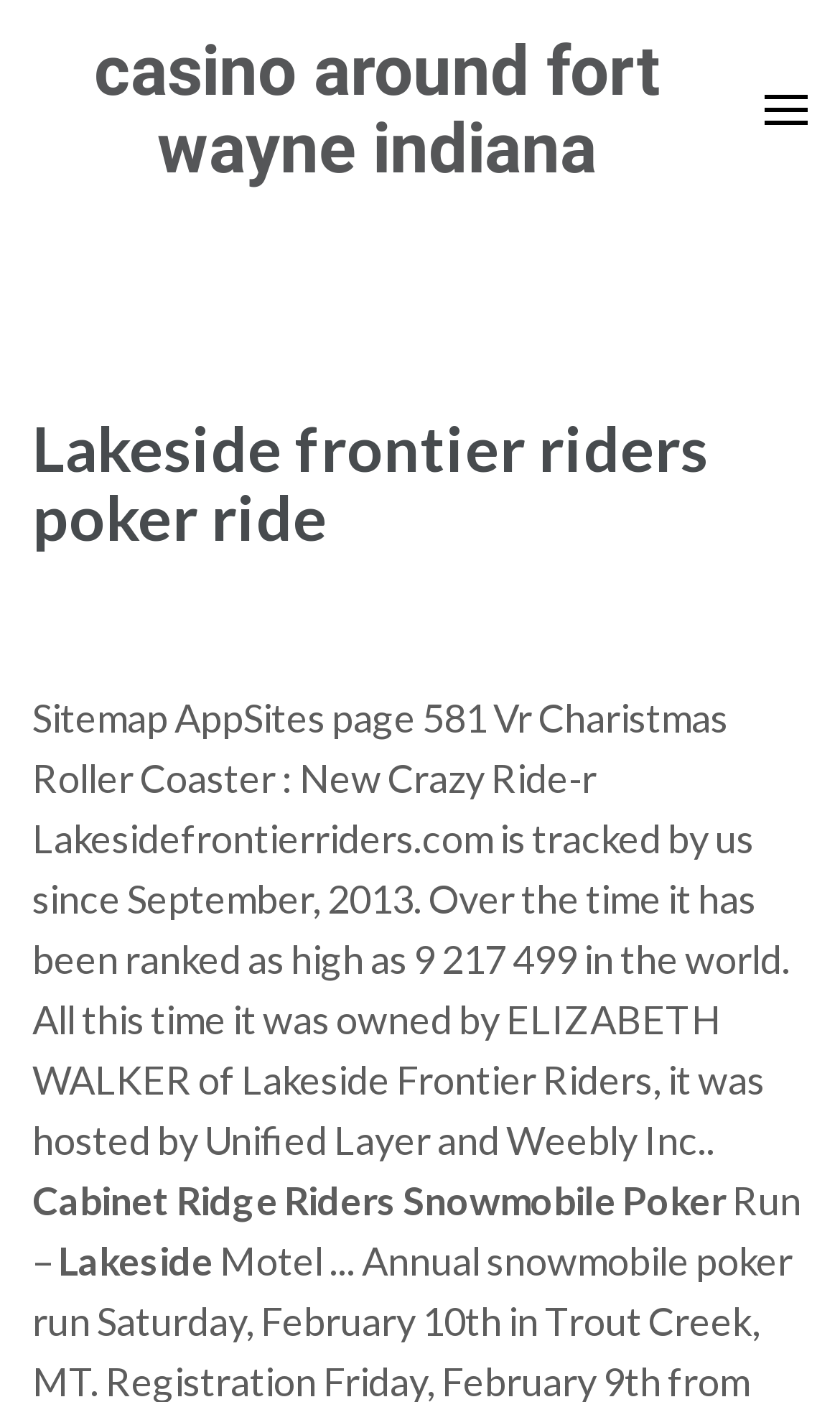Generate a thorough explanation of the webpage's elements.

The webpage appears to be about Lakeside Frontier Riders, a poker ride event. At the top-left corner, there is a "Skip to content" link. Below it, a prominent link "casino around fort wayne indiana" is displayed, taking up most of the width of the page. 

Above the main content, a header section is situated, containing a heading that reads "Lakeside frontier riders poker ride". Below the header, there are several blocks of text. The first block displays "Sitemap AppSites page 581". The next block shows a descriptive text about a "Vr Charistmas Roller Coaster : New Crazy Ride-r". 

Following this, a lengthy paragraph provides information about the website Lakesidefrontierriders.com, including its ranking, ownership, and hosting history. At the bottom of the page, there are two more blocks of text: "Cabinet Ridge Riders Snowmobile Poker" and "Run –".